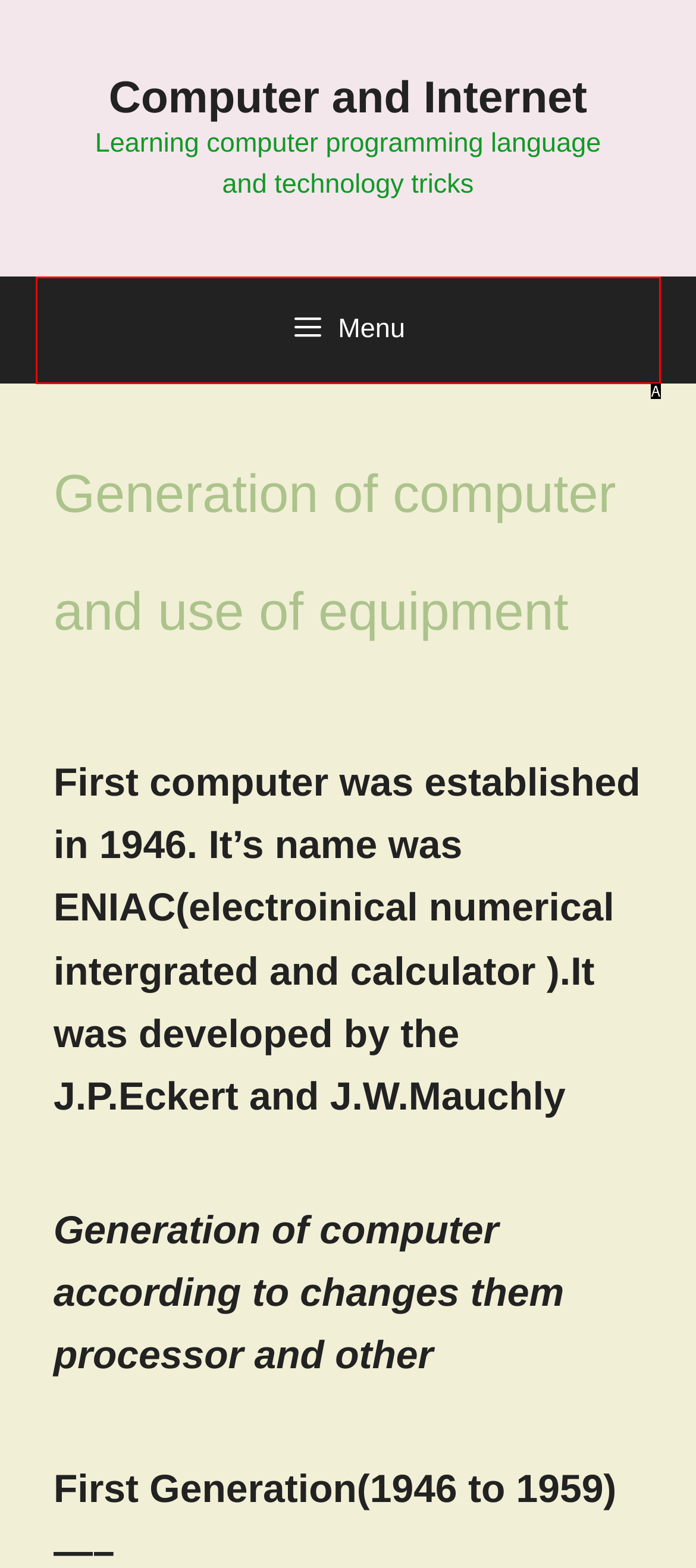Using the provided description: Menu, select the most fitting option and return its letter directly from the choices.

A